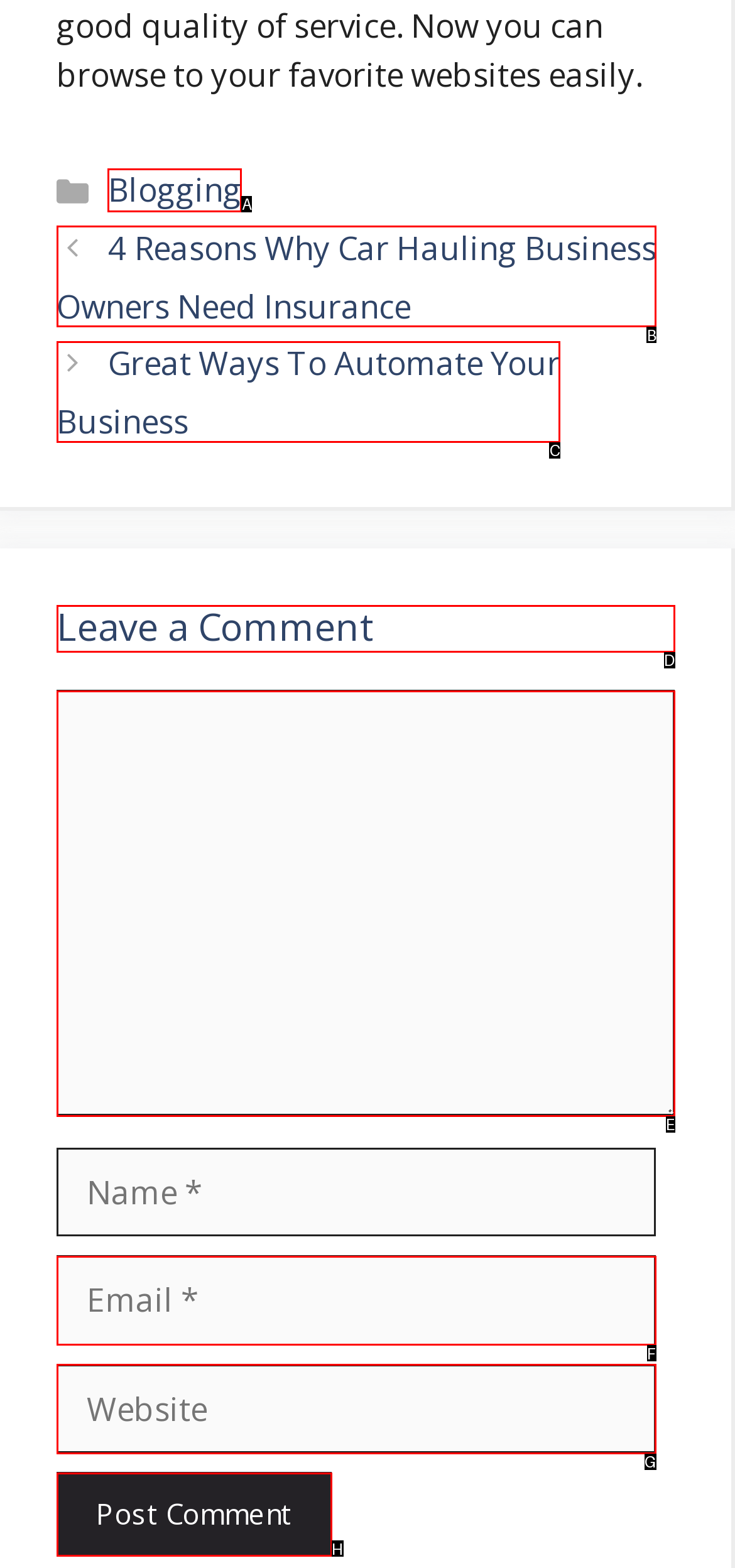Which option should you click on to fulfill this task: Leave a comment? Answer with the letter of the correct choice.

D